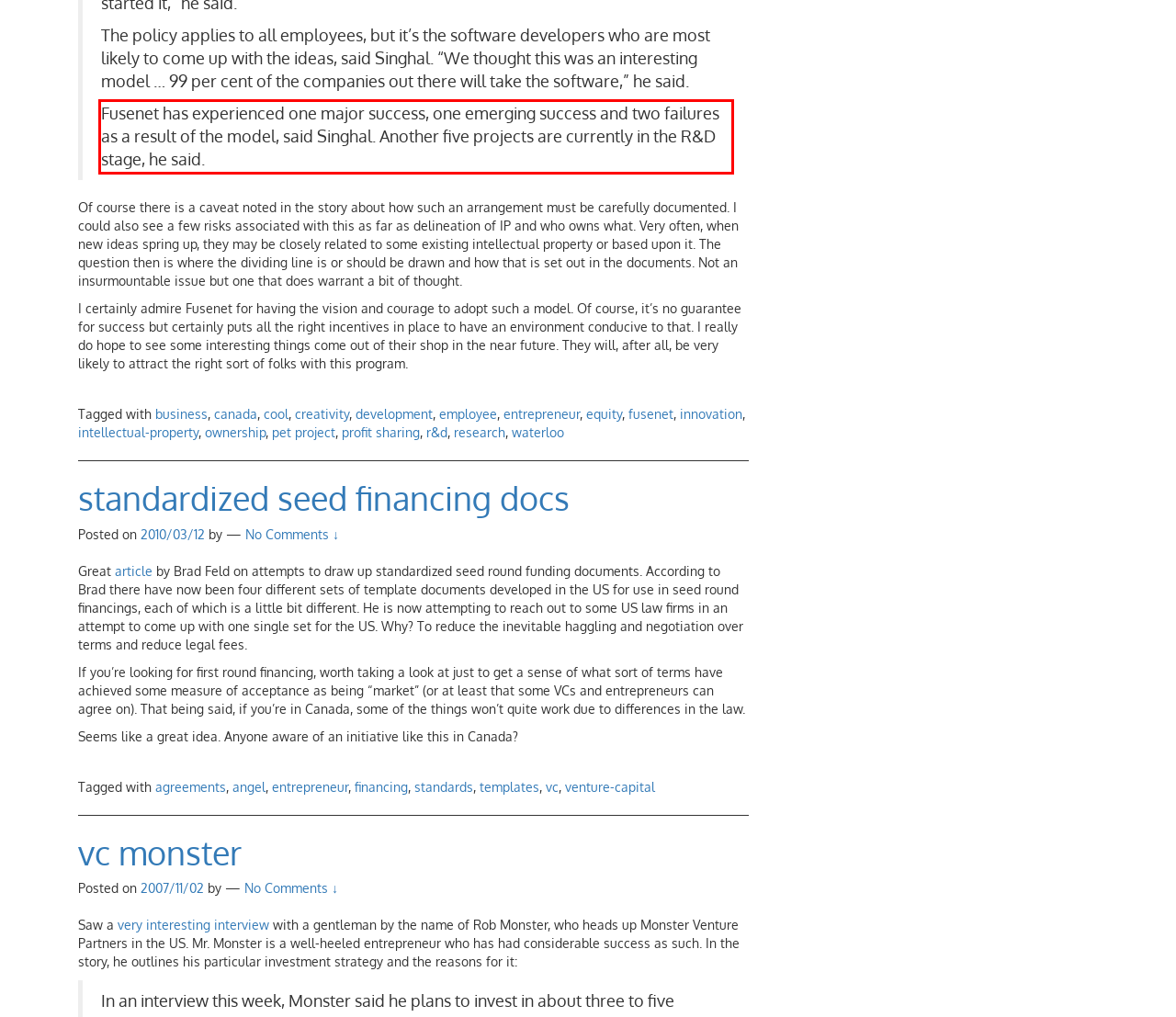Identify the text inside the red bounding box in the provided webpage screenshot and transcribe it.

Fusenet has experienced one major success, one emerging success and two failures as a result of the model, said Singhal. Another five projects are currently in the R&D stage, he said.